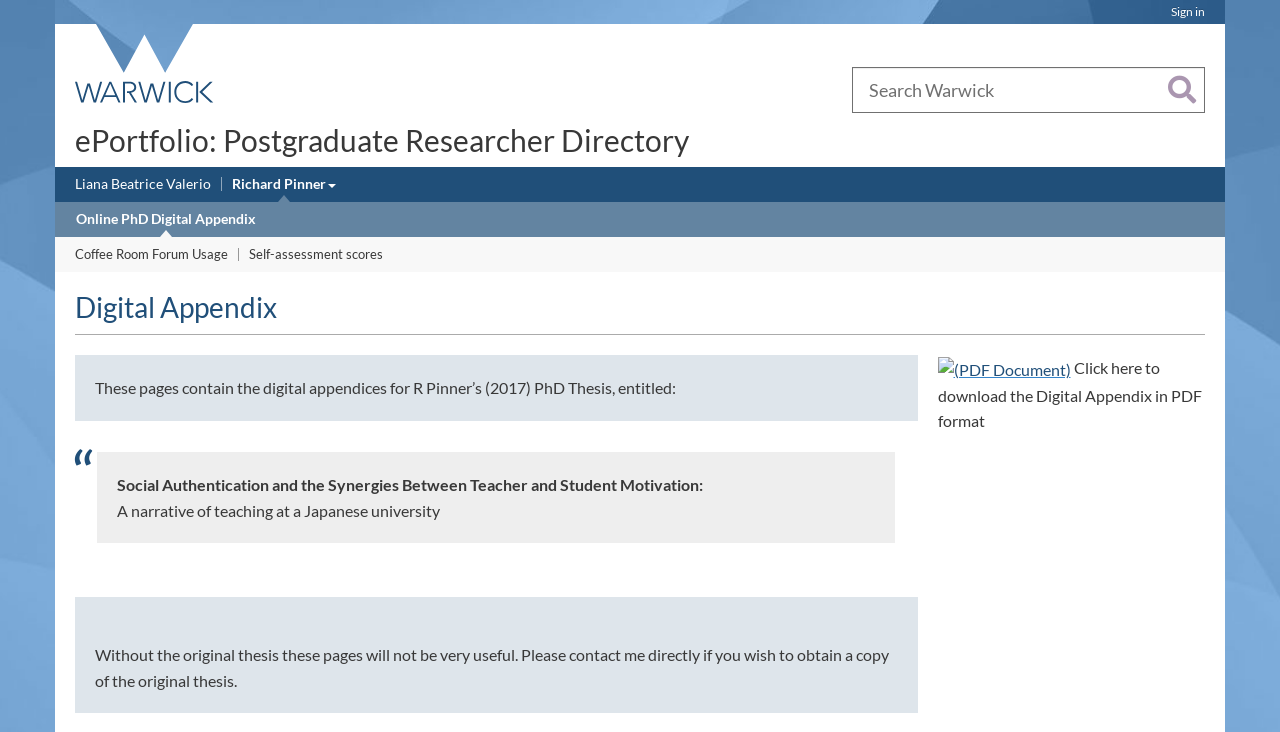What is the primary heading on this webpage?

ePortfolio: Postgraduate Researcher Directory